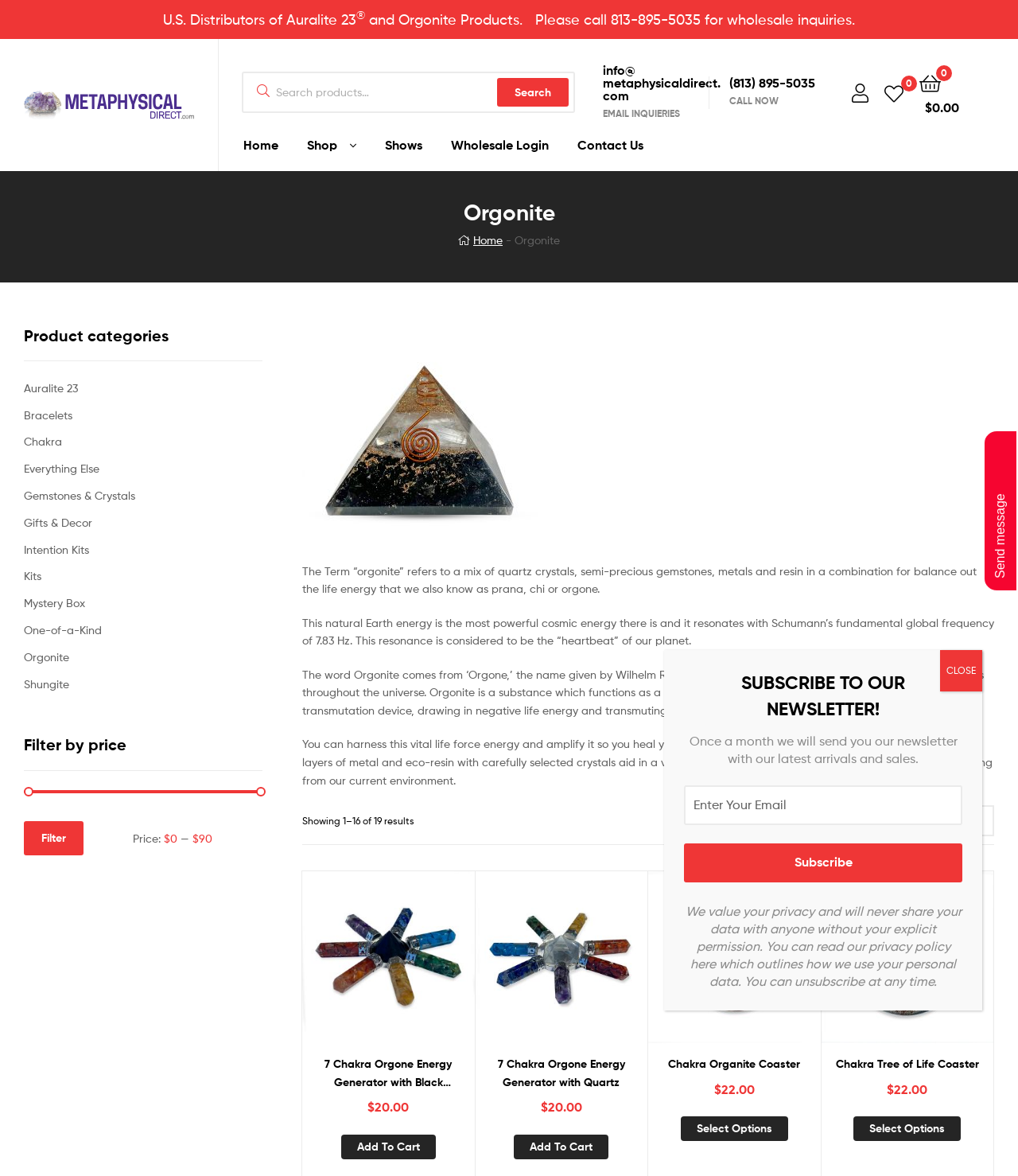Find the bounding box coordinates of the area that needs to be clicked in order to achieve the following instruction: "Select options for Chakra Organite Coaster". The coordinates should be specified as four float numbers between 0 and 1, i.e., [left, top, right, bottom].

[0.669, 0.949, 0.774, 0.97]